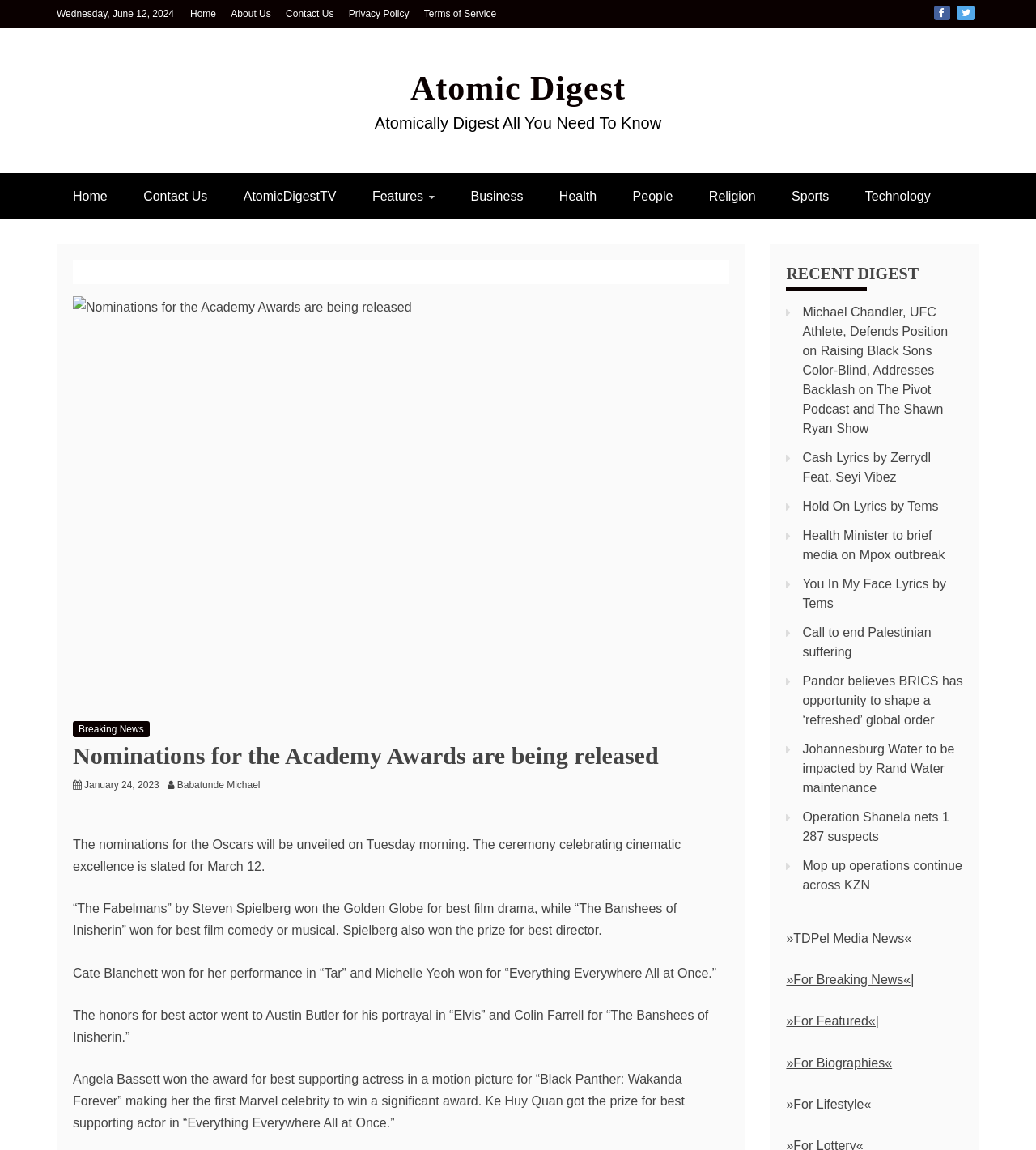Give the bounding box coordinates for this UI element: "About Us". The coordinates should be four float numbers between 0 and 1, arranged as [left, top, right, bottom].

[0.223, 0.007, 0.261, 0.017]